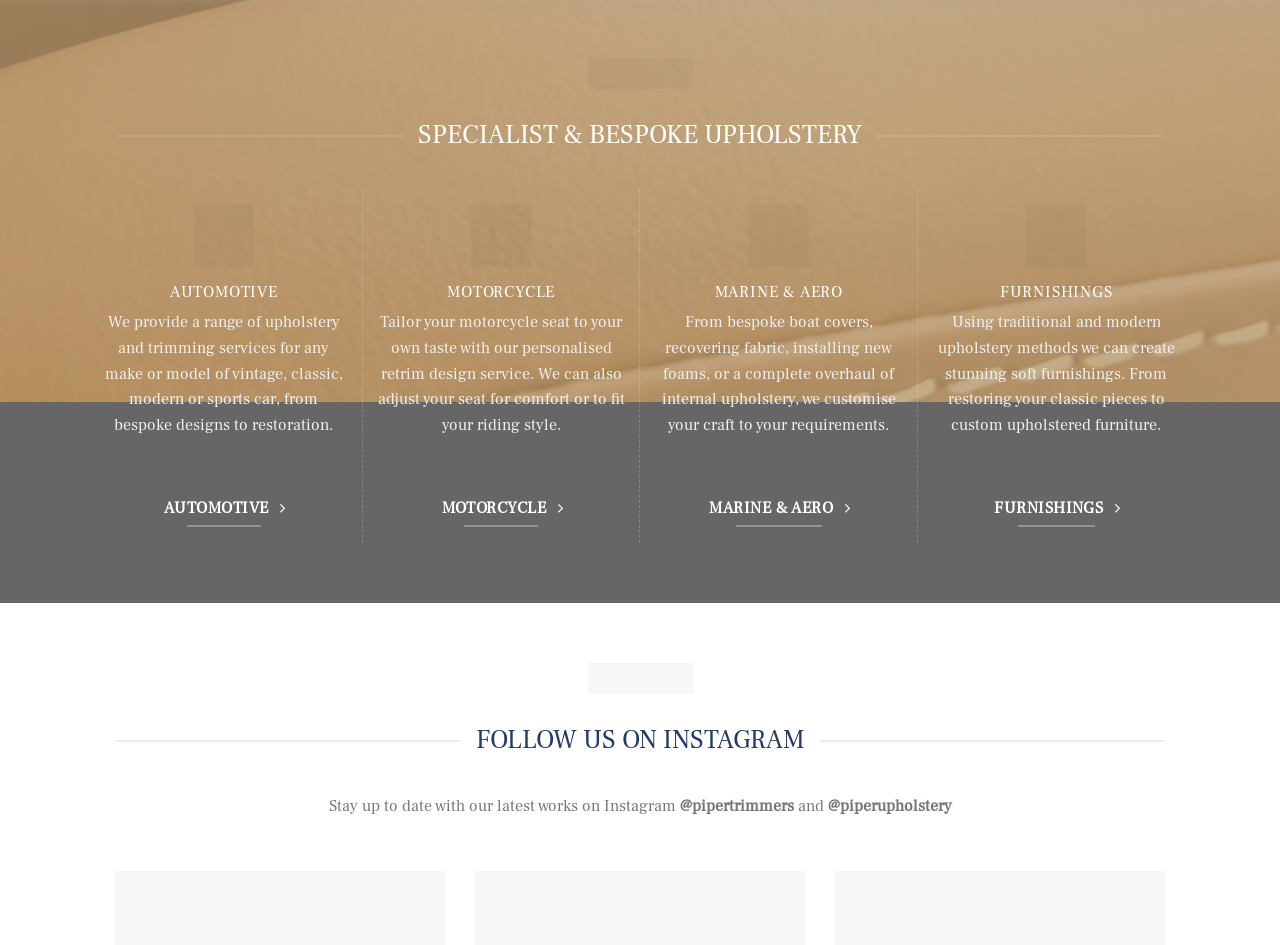What is the logo of the company?
Provide a concise answer using a single word or phrase based on the image.

Piper Trimmers Logo